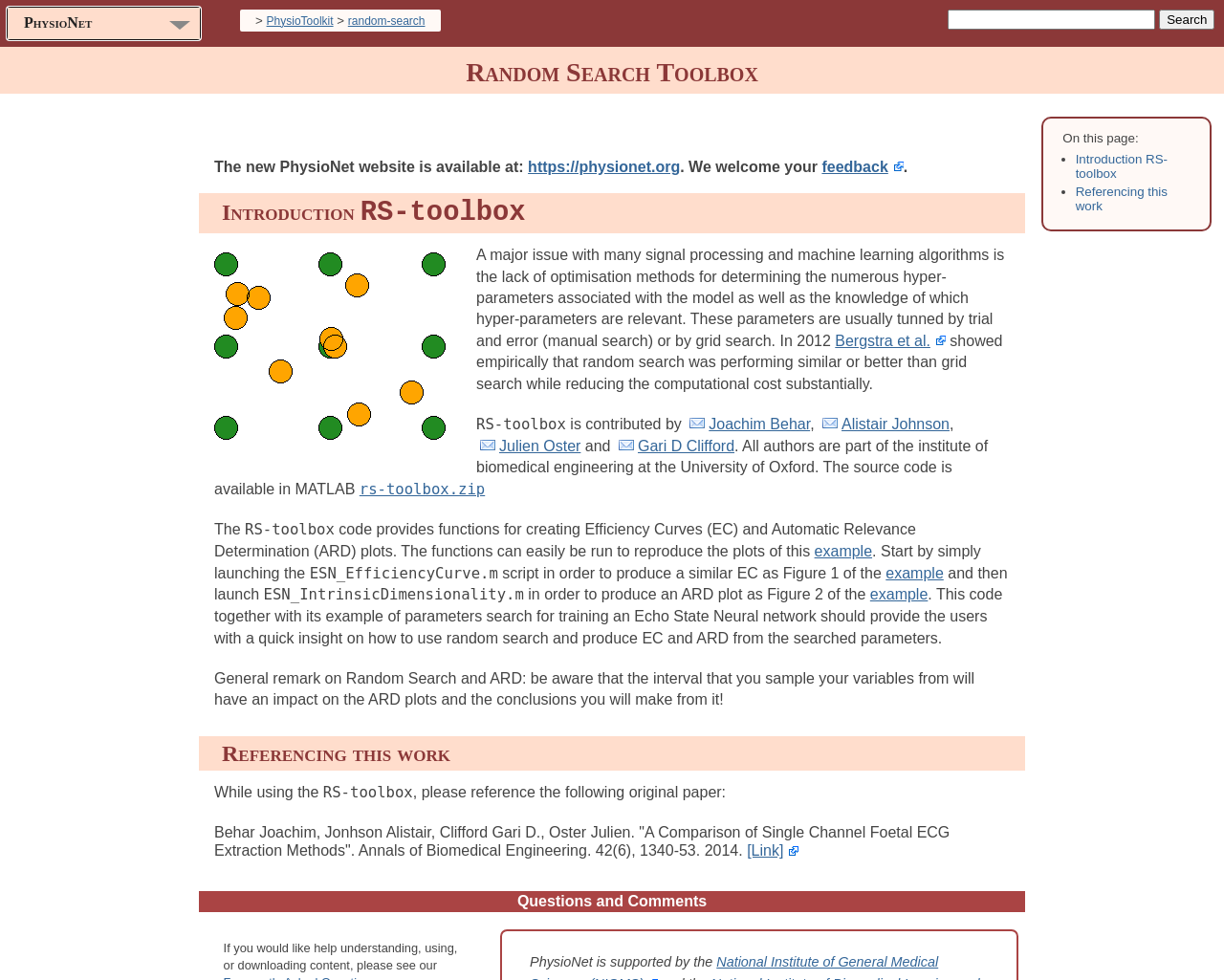What is the purpose of the RS-toolbox?
Look at the image and answer the question using a single word or phrase.

To provide functions for creating Efficiency Curves and Automatic Relevance Determination plots